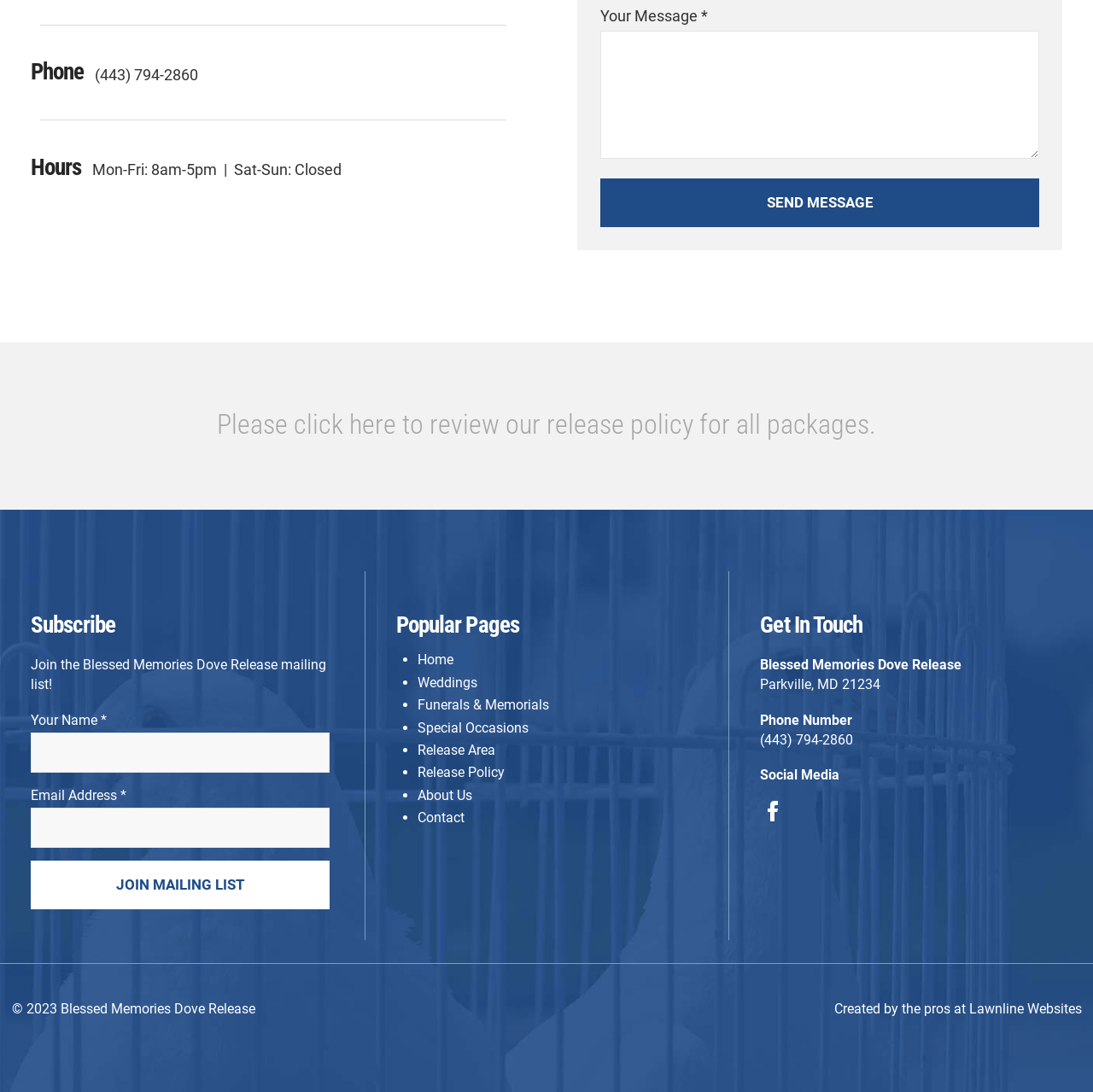Based on the image, please elaborate on the answer to the following question:
What are the hours of operation for Blessed Memories Dove Release?

I found the hours of operation by looking at the 'Hours' section, where they are listed as 'Mon-Fri: 8am-5pm | Sat-Sun: Closed'.